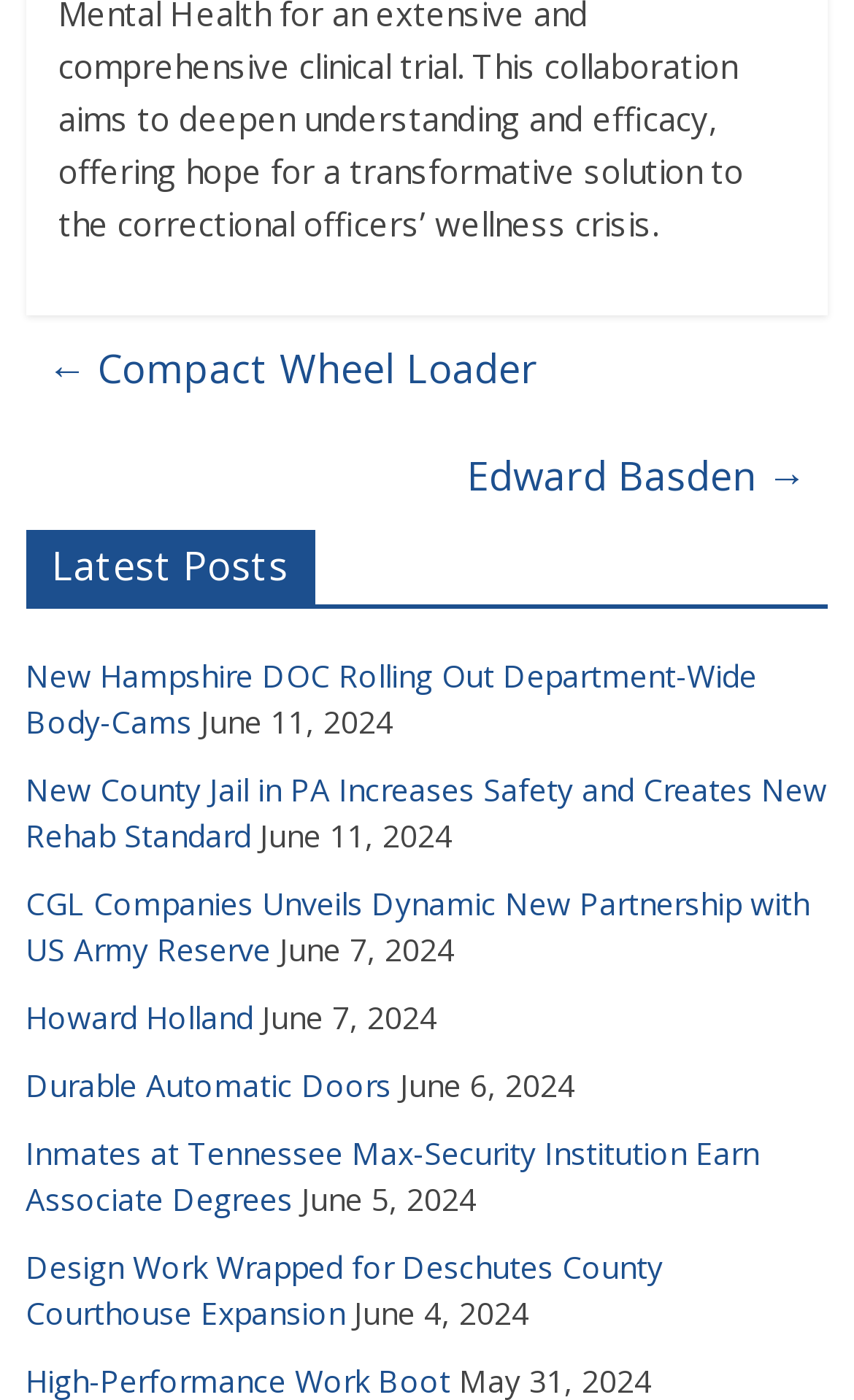What is the topic of the post with the oldest date?
Give a detailed explanation using the information visible in the image.

The topic of the post with the oldest date is 'Design Work Wrapped for Deschutes County Courthouse Expansion', as indicated by the link 'Design Work Wrapped for Deschutes County Courthouse Expansion' with the date 'June 4, 2024'.